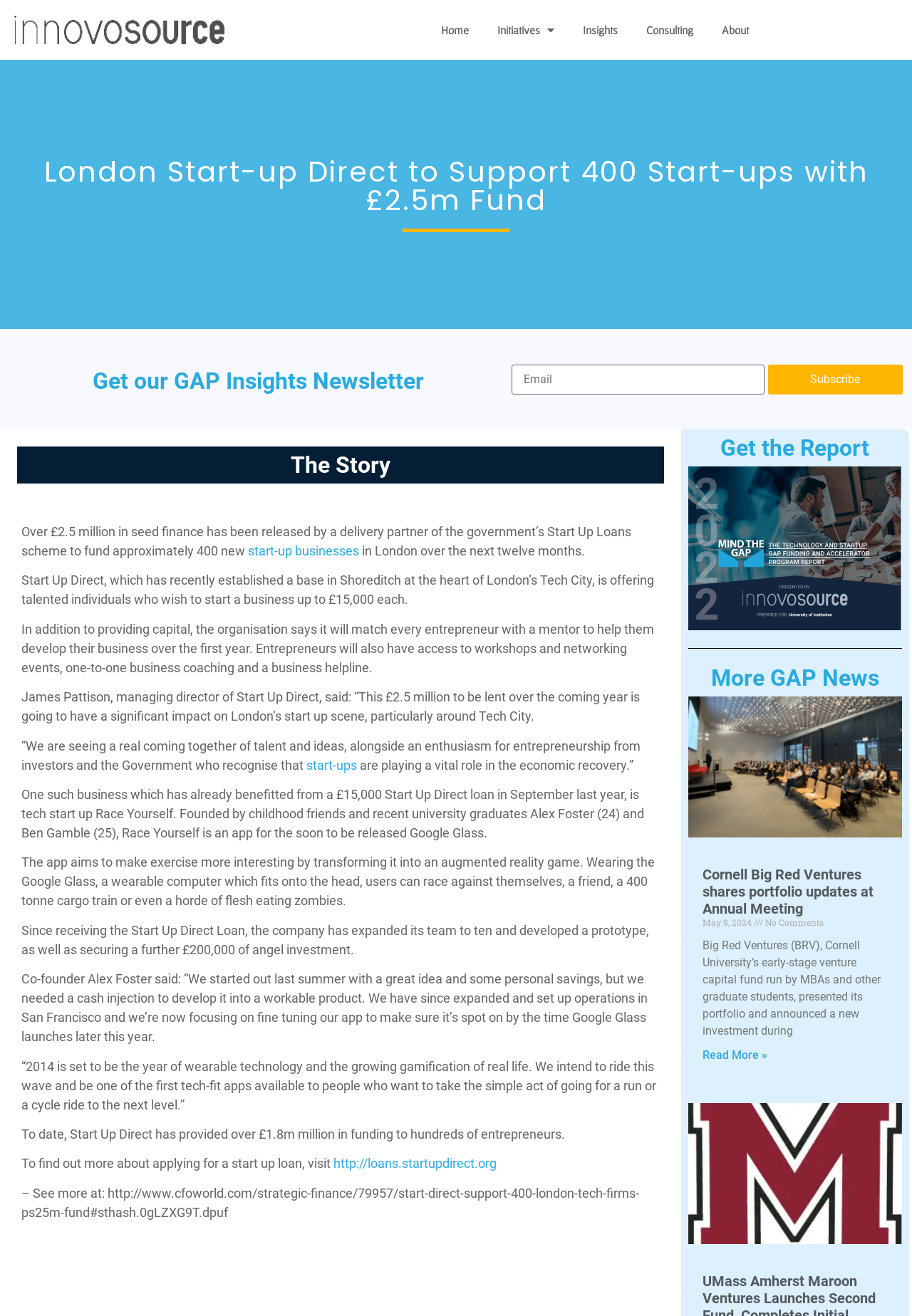Please provide the bounding box coordinates for the element that needs to be clicked to perform the instruction: "Read more about Cornell Big Red Ventures shares portfolio updates at Annual Meeting". The coordinates must consist of four float numbers between 0 and 1, formatted as [left, top, right, bottom].

[0.77, 0.797, 0.841, 0.807]